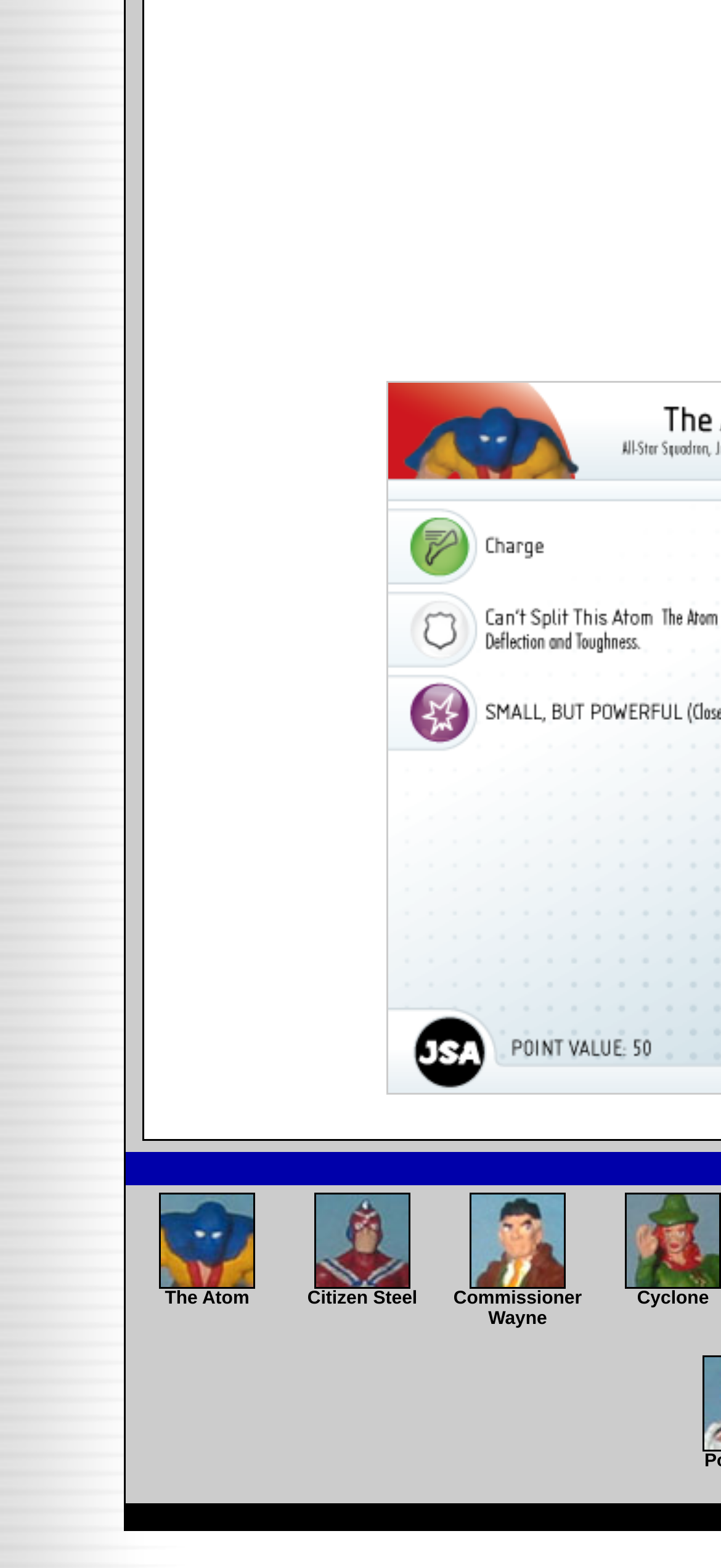Locate the bounding box coordinates for the element described below: "Mediakit". The coordinates must be four float values between 0 and 1, formatted as [left, top, right, bottom].

None